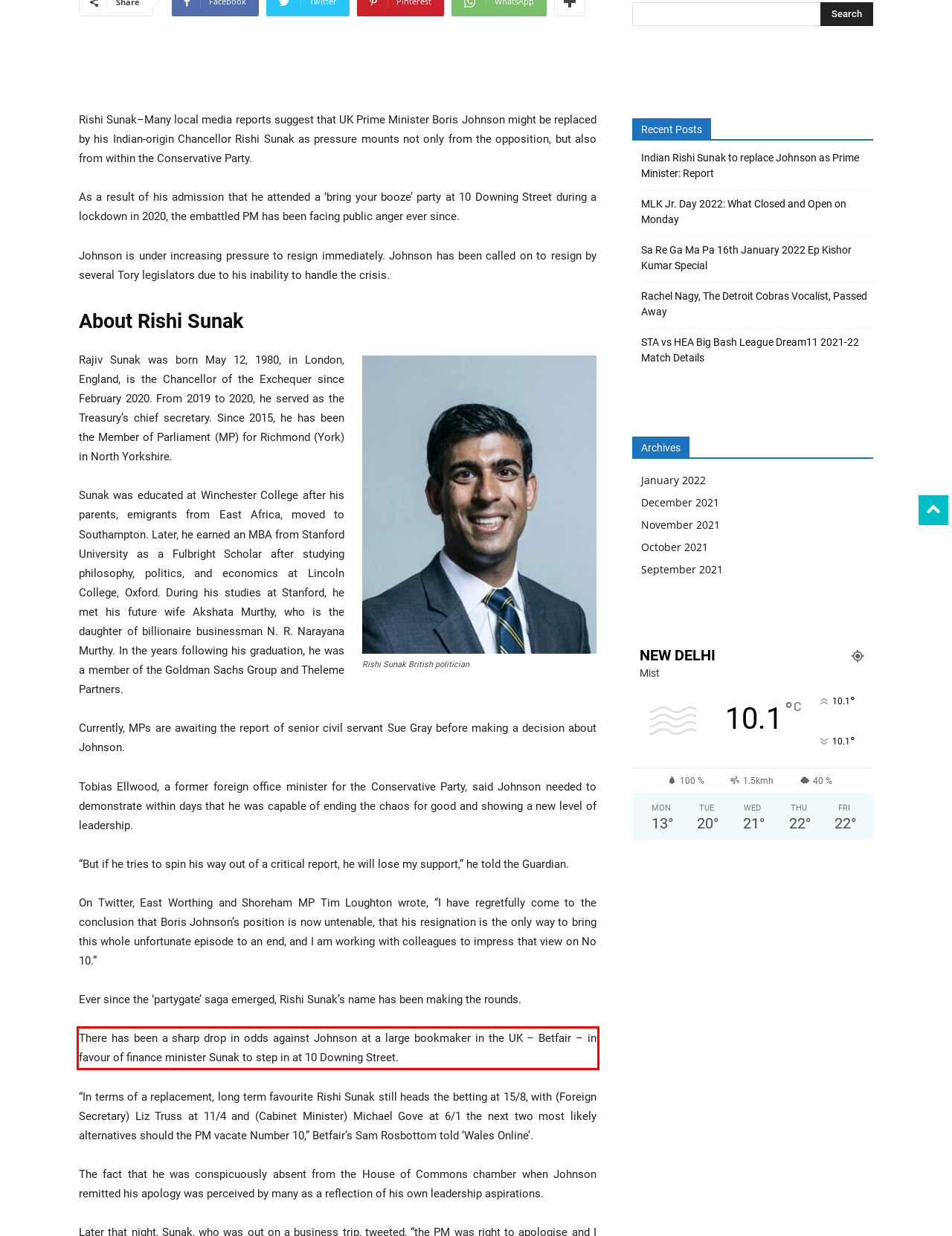Observe the screenshot of the webpage, locate the red bounding box, and extract the text content within it.

There has been a sharp drop in odds against Johnson at a large bookmaker in the UK – Betfair – in favour of finance minister Sunak to step in at 10 Downing Street.